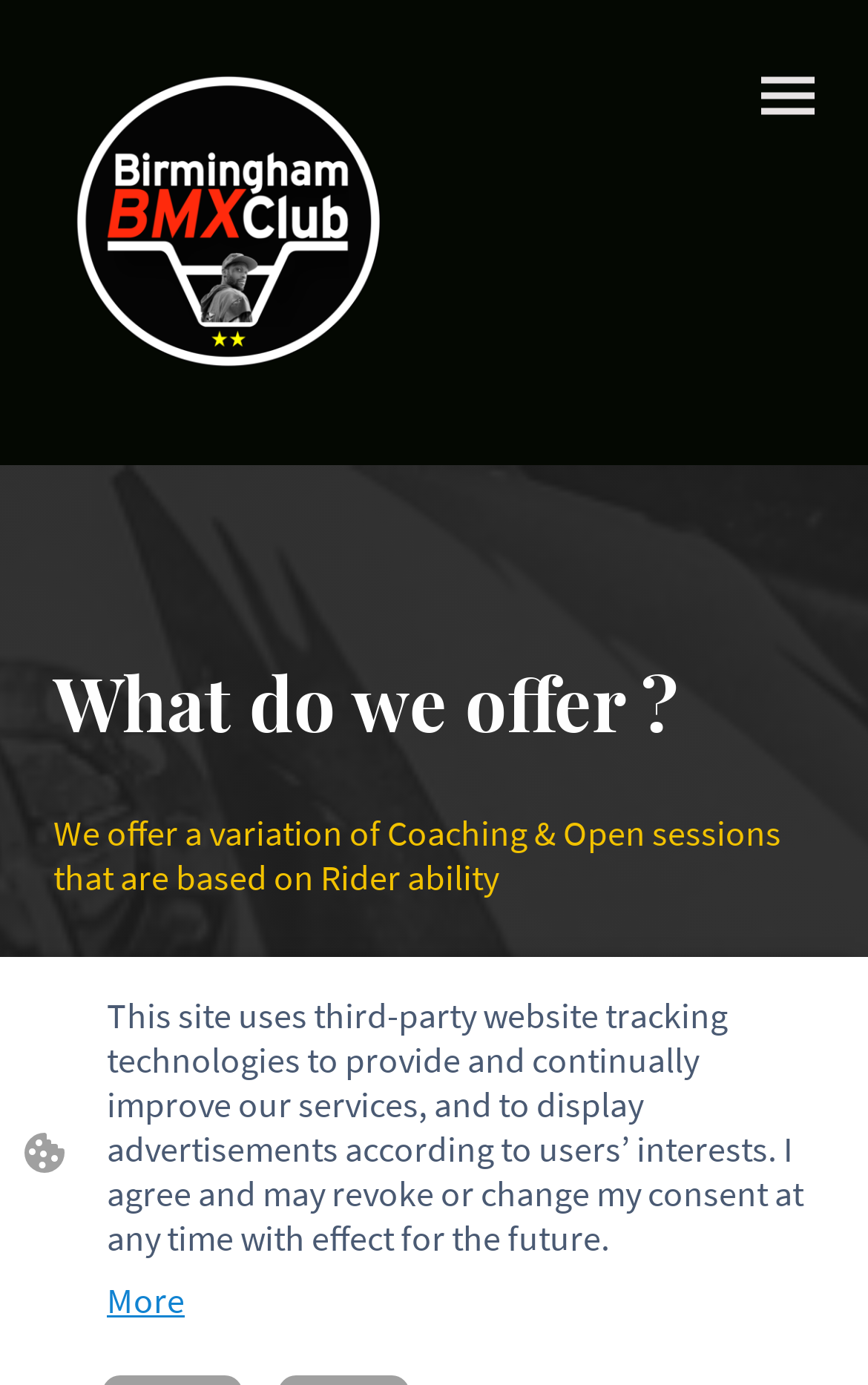Explain the webpage in detail, including its primary components.

The webpage is about Coaching, with a prominent link at the top left corner. To the right of the link, there is an unchecked checkbox accompanied by an image. Below these elements, a heading "What do we offer?" is centered at the top of the page. 

Under the heading, a paragraph of text explains that the coaching service offers variations of coaching and open sessions based on rider ability. 

At the bottom left corner, there is a small image. Below this image, a paragraph of text informs users about the website's use of third-party tracking technologies and provides an option to agree or revoke consent. 

A "More" link is placed at the bottom right corner, likely providing additional information about the website's tracking policies.